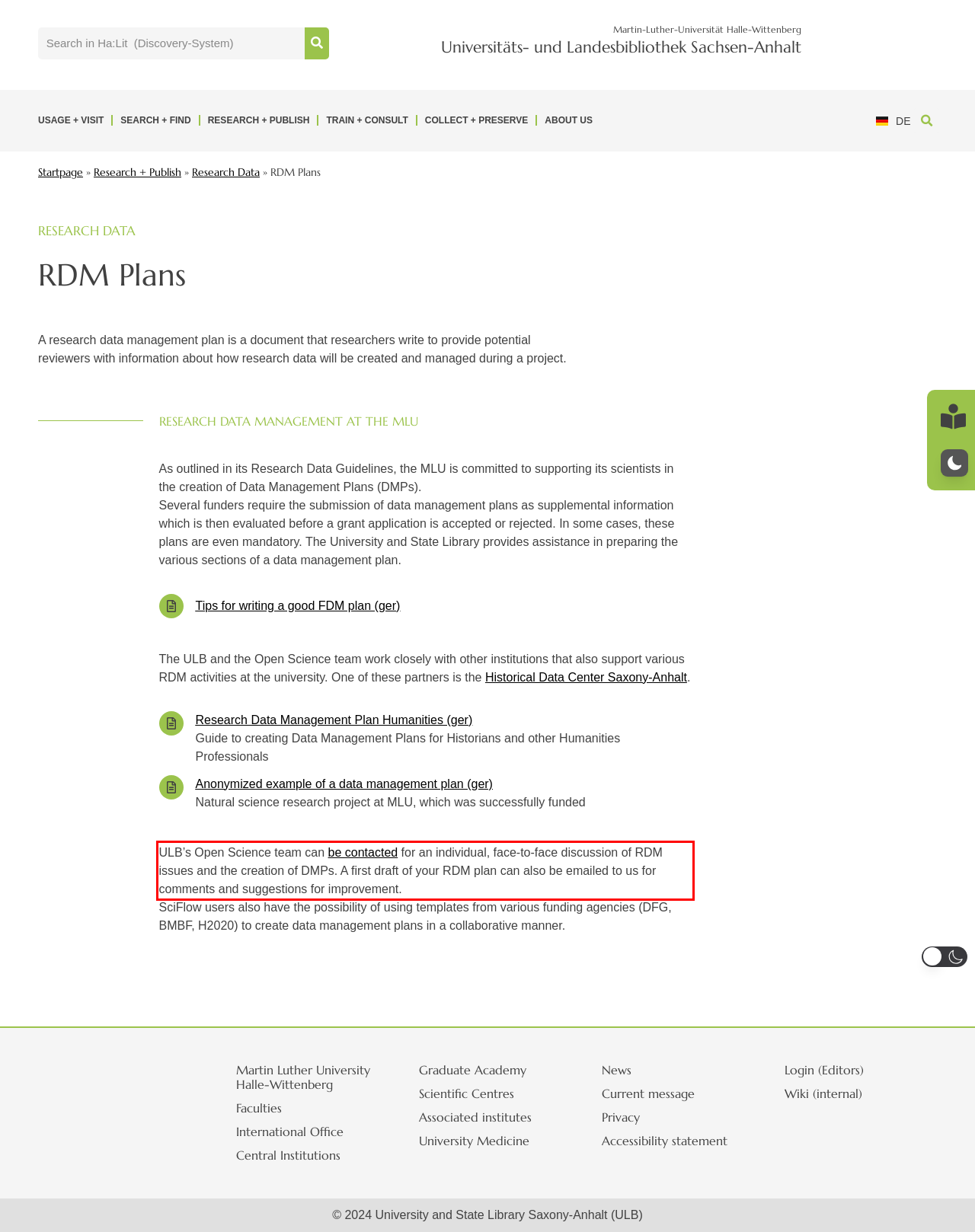From the screenshot of the webpage, locate the red bounding box and extract the text contained within that area.

ULB’s Open Science team can be contacted for an individual, face-to-face discussion of RDM issues and the creation of DMPs. A first draft of your RDM plan can also be emailed to us for comments and suggestions for improvement.